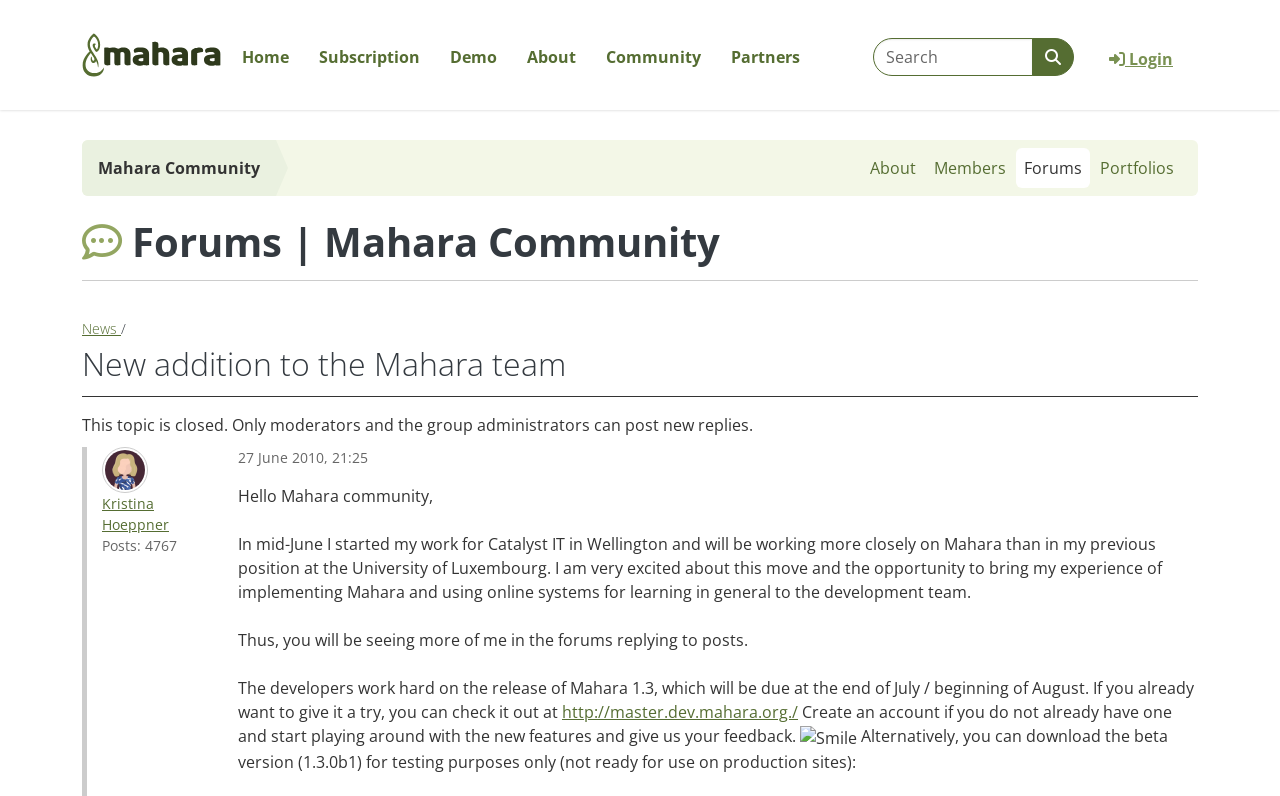Extract the bounding box coordinates of the UI element described by: "parent_node: Search name="query" placeholder="Search"". The coordinates should include four float numbers ranging from 0 to 1, e.g., [left, top, right, bottom].

[0.682, 0.048, 0.807, 0.095]